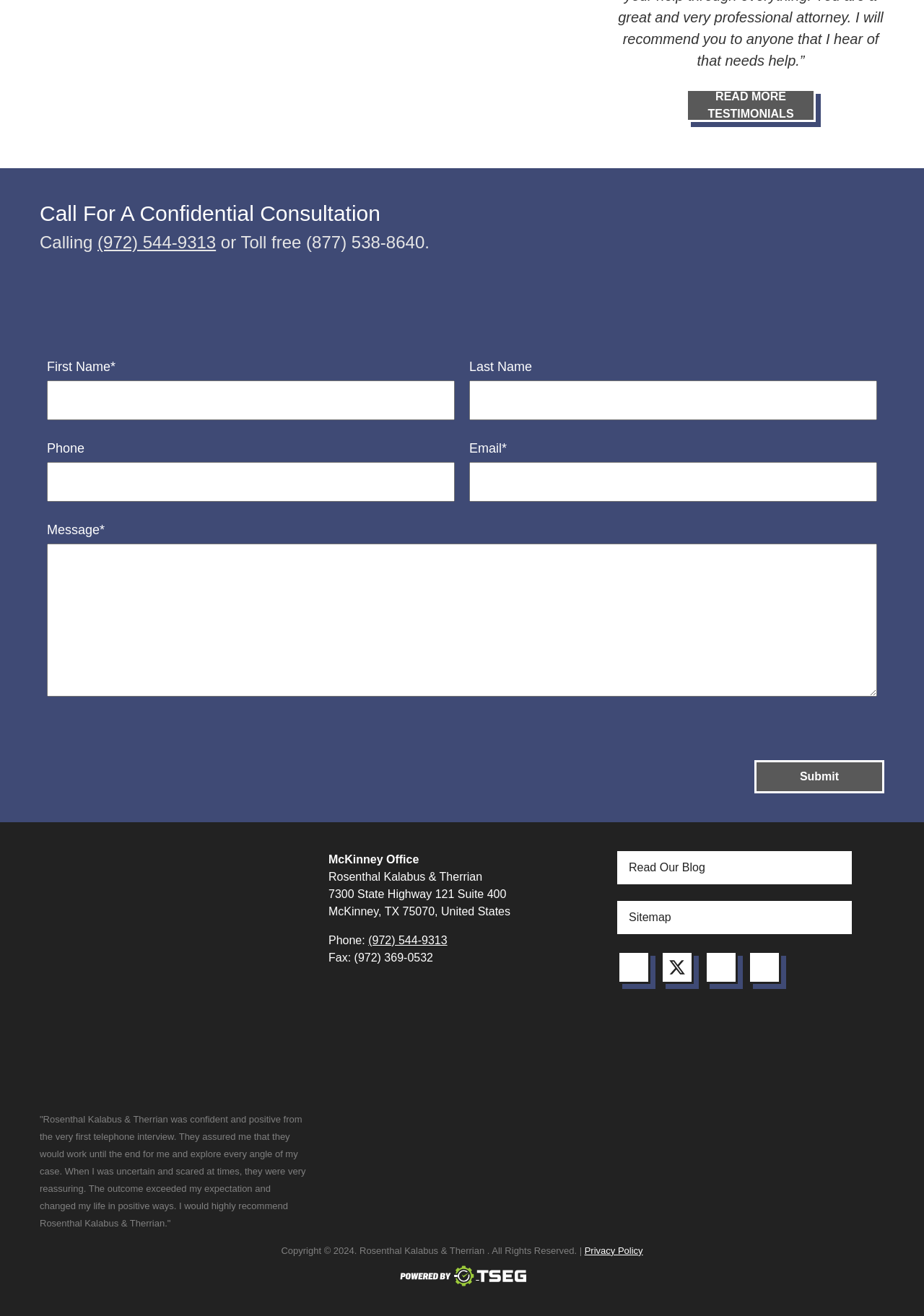Based on the element description READ MORE TESTIMONIALS, identify the bounding box coordinates for the UI element. The coordinates should be in the format (top-left x, top-left y, bottom-right x, bottom-right y) and within the 0 to 1 range.

[0.742, 0.067, 0.883, 0.093]